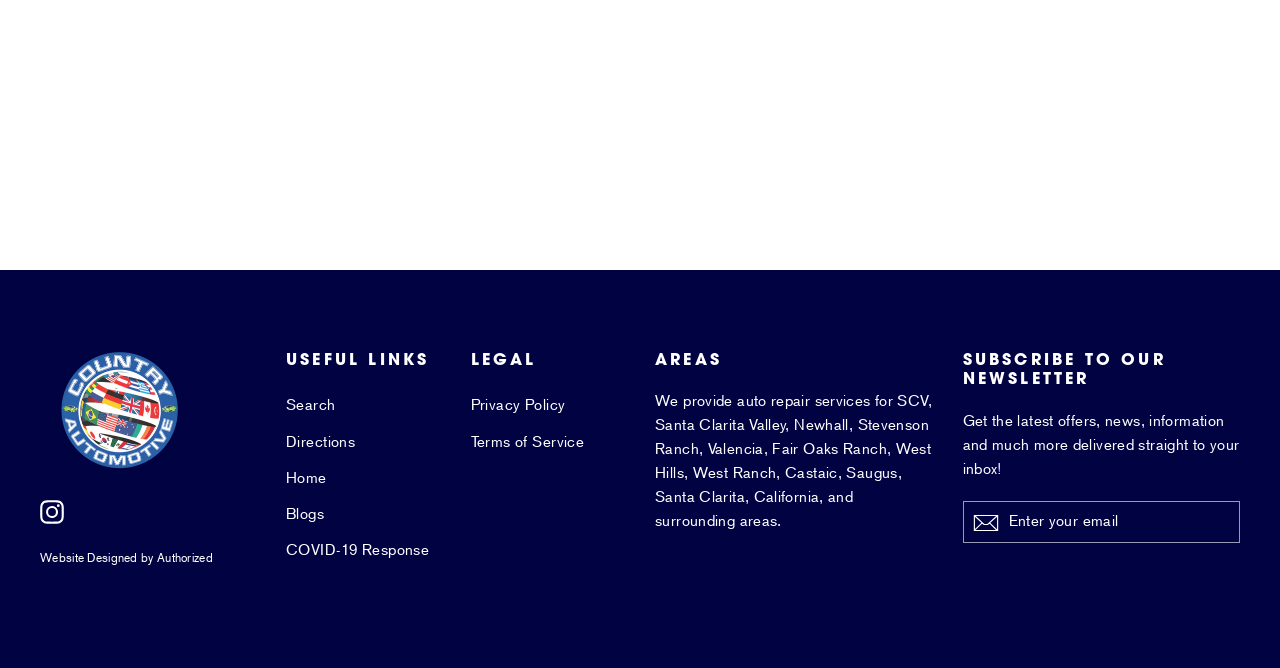Provide the bounding box for the UI element matching this description: "Search".

[0.223, 0.583, 0.344, 0.631]